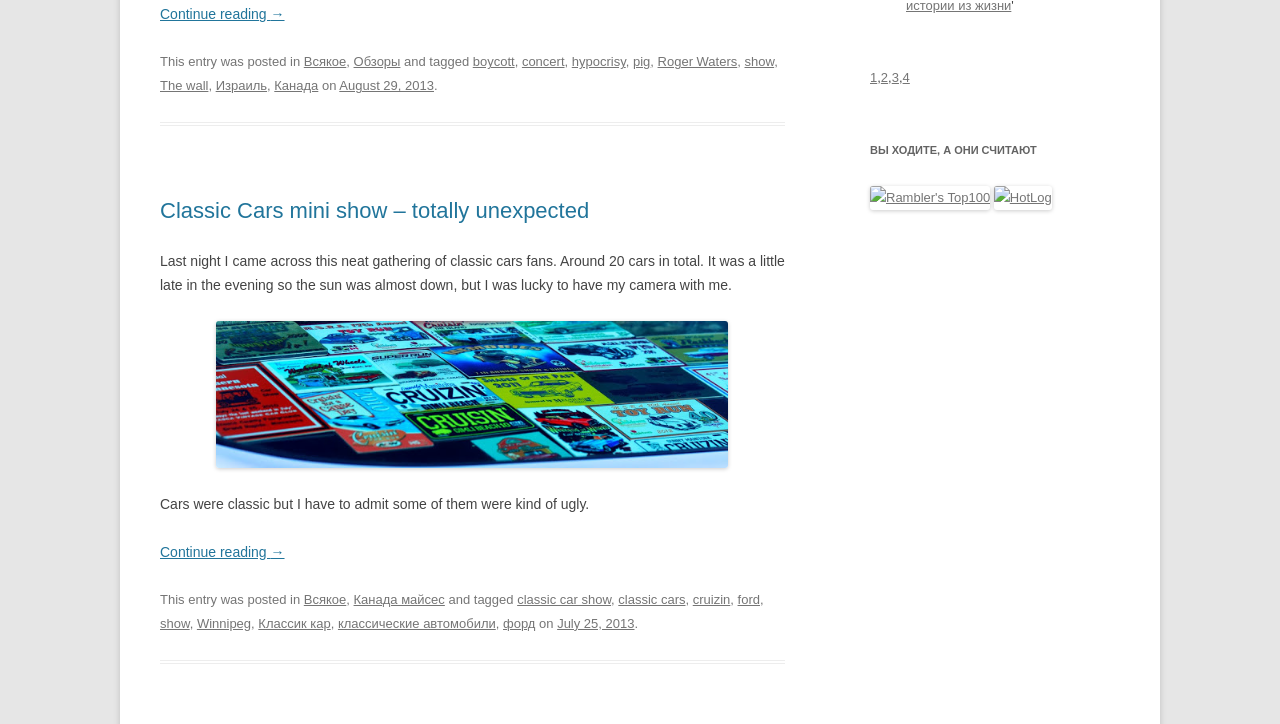What is the topic of the article?
Please give a detailed and elaborate answer to the question based on the image.

I determined the topic of the article by looking at the heading 'Classic Cars mini show – totally unexpected' which is located in the article section of the webpage.